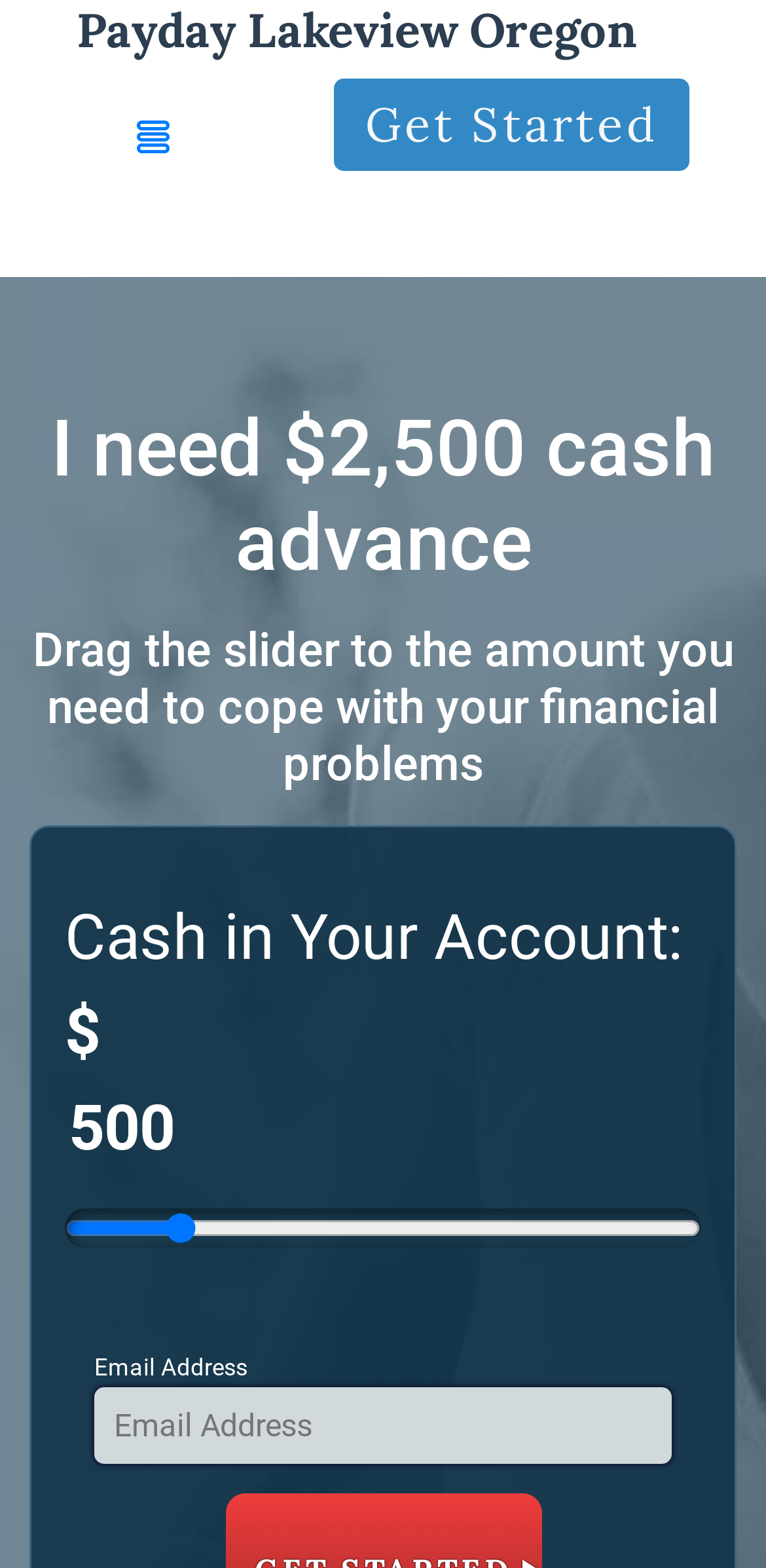Write an elaborate caption that captures the essence of the webpage.

The webpage is about student loans, cash advances, and payday loans in Oregon, specifically in Lakeview. At the top, there are three links: "Payday Lakeview Oregon" on the left, "Get Started" in the middle, and "Navigation" on the right. Below the links, there is a button labeled "Toggle navigation" that controls a dropdown menu.

The main content of the page is a section where users can request a cash advance. There is a static text "I need $2,500 cash advance" followed by a description "Drag the slider to the amount you need to cope with your financial problems". Below this text, there is a horizontal slider that allows users to select an amount between $100 and $2,500. Next to the slider, there is a textbox where users can enter a specific amount.

Below the slider, there is a section labeled "Cash in Your Account:" with a dollar sign and a space to display the amount. Further down, there is a section to enter an email address, with a label "Email Address" and a textbox to input the email.

Overall, the webpage appears to be a financial service platform where users can request cash advances and payday loans online.